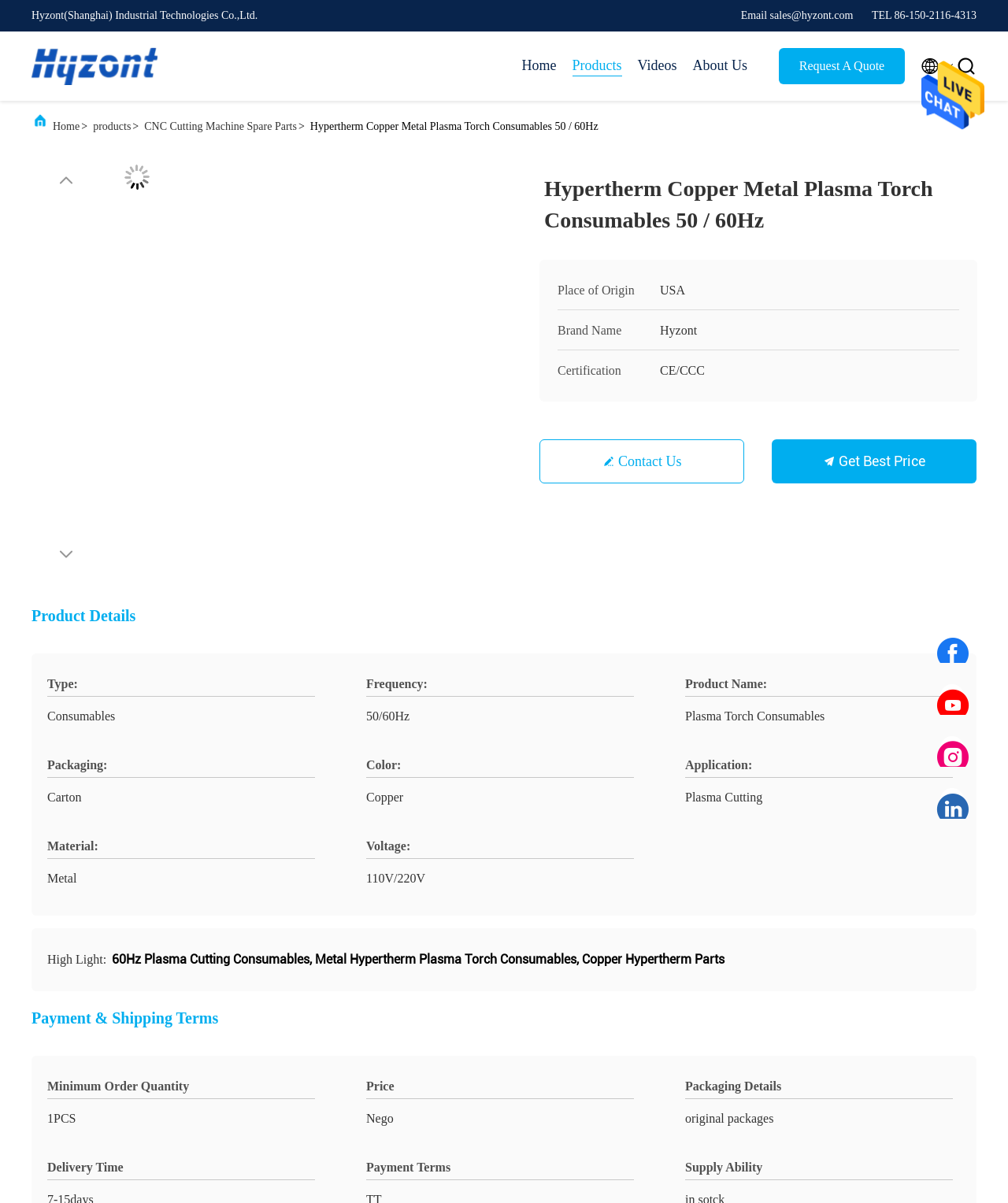Please determine the bounding box of the UI element that matches this description: CNC Cutting Machine Spare Parts. The coordinates should be given as (top-left x, top-left y, bottom-right x, bottom-right y), with all values between 0 and 1.

[0.143, 0.094, 0.294, 0.116]